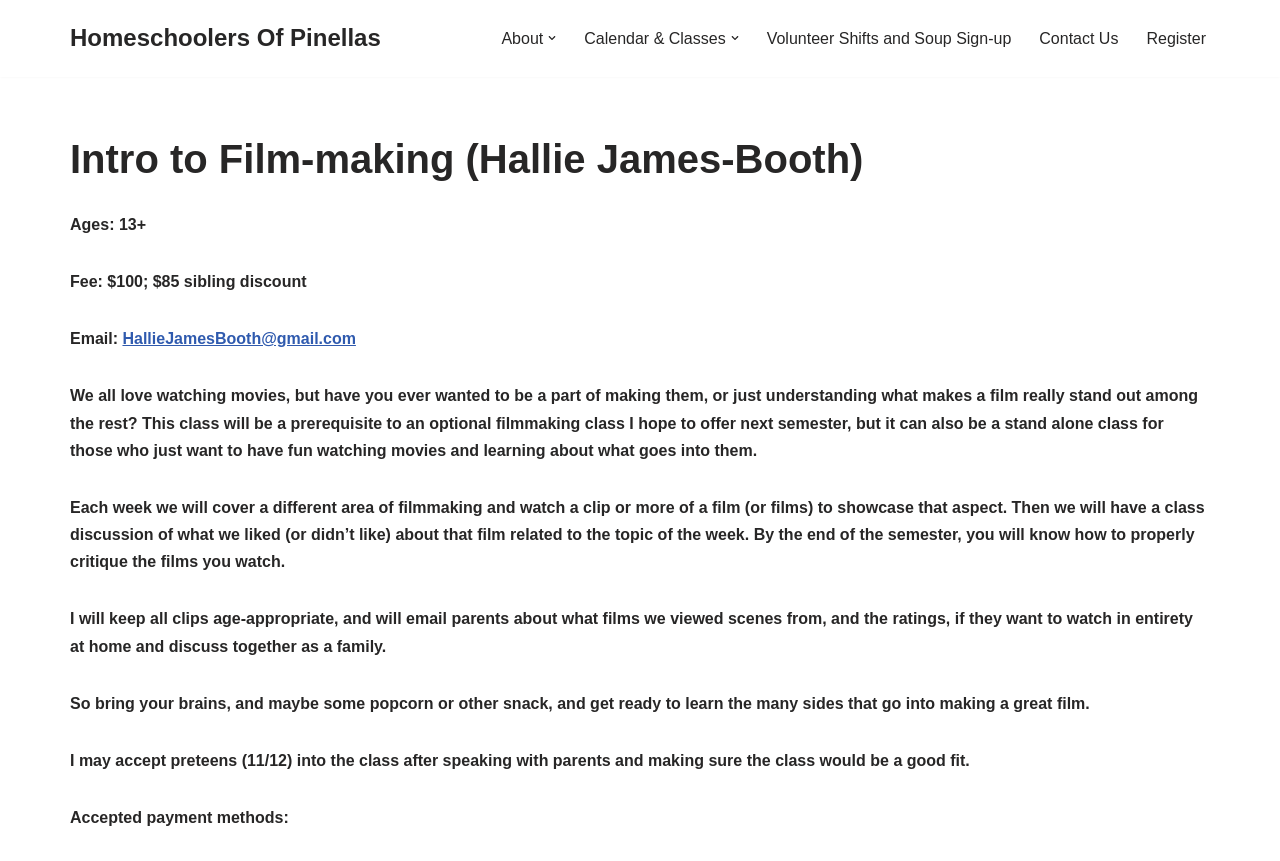Can you find the bounding box coordinates for the UI element given this description: "Homeschoolers Of Pinellas"? Provide the coordinates as four float numbers between 0 and 1: [left, top, right, bottom].

[0.055, 0.021, 0.297, 0.068]